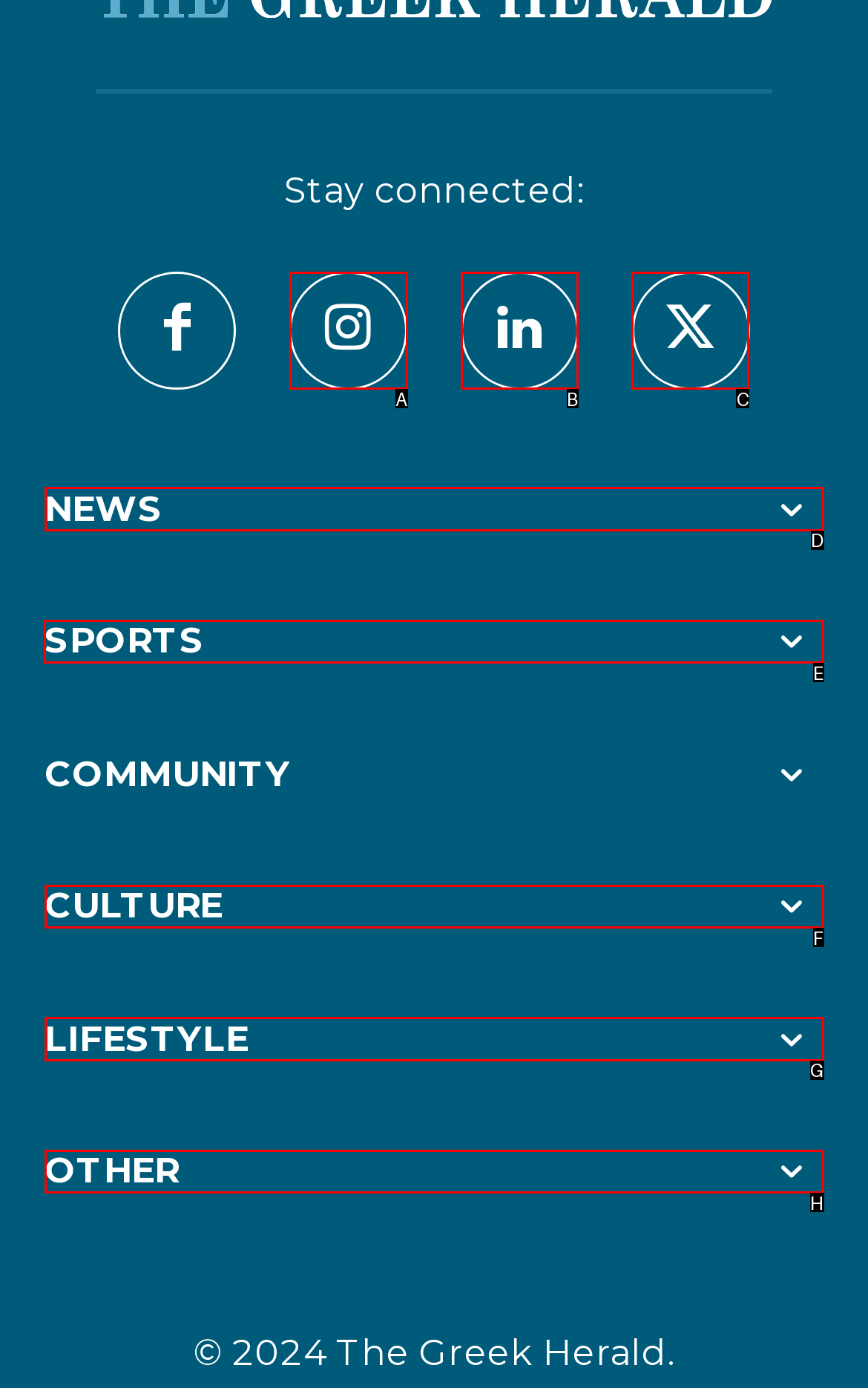Which HTML element should be clicked to perform the following task: Click on SPORTS
Reply with the letter of the appropriate option.

E